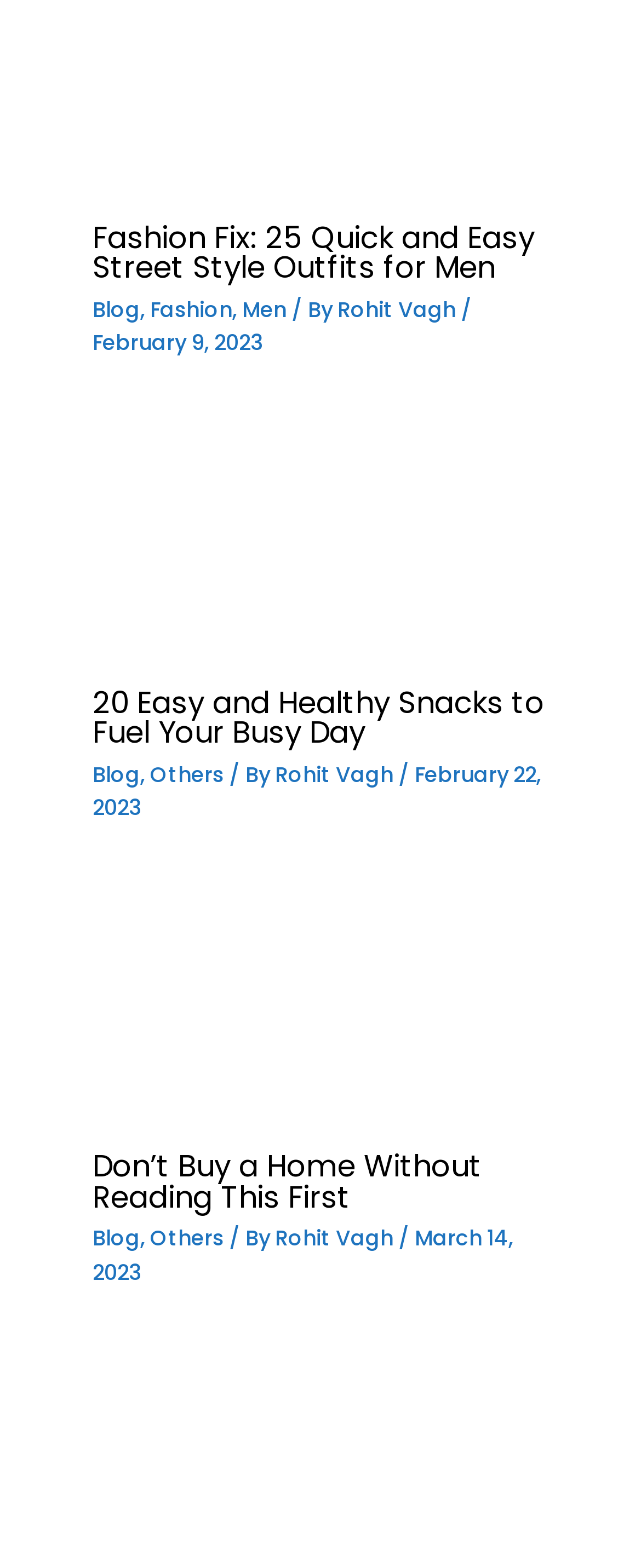Provide a single word or phrase to answer the given question: 
Who is the author of the second article?

Rohit Vagh